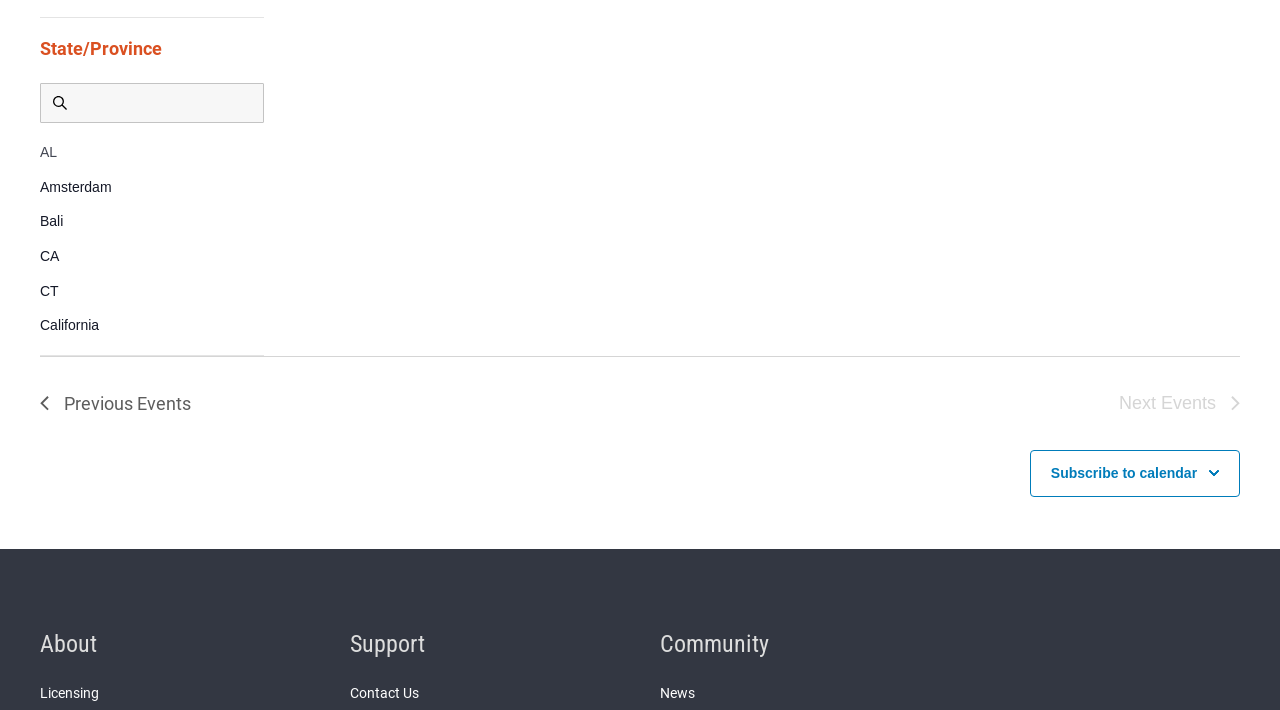Use the details in the image to answer the question thoroughly: 
What is the relationship between the 'Licensing' and 'Contact Us' links?

The 'Licensing' and 'Contact Us' links are located under the 'Support' category, suggesting that they are related to support resources. The 'Licensing' link may provide information about licensing terms, while the 'Contact Us' link allows users to get in touch with the organization for support or inquiries.